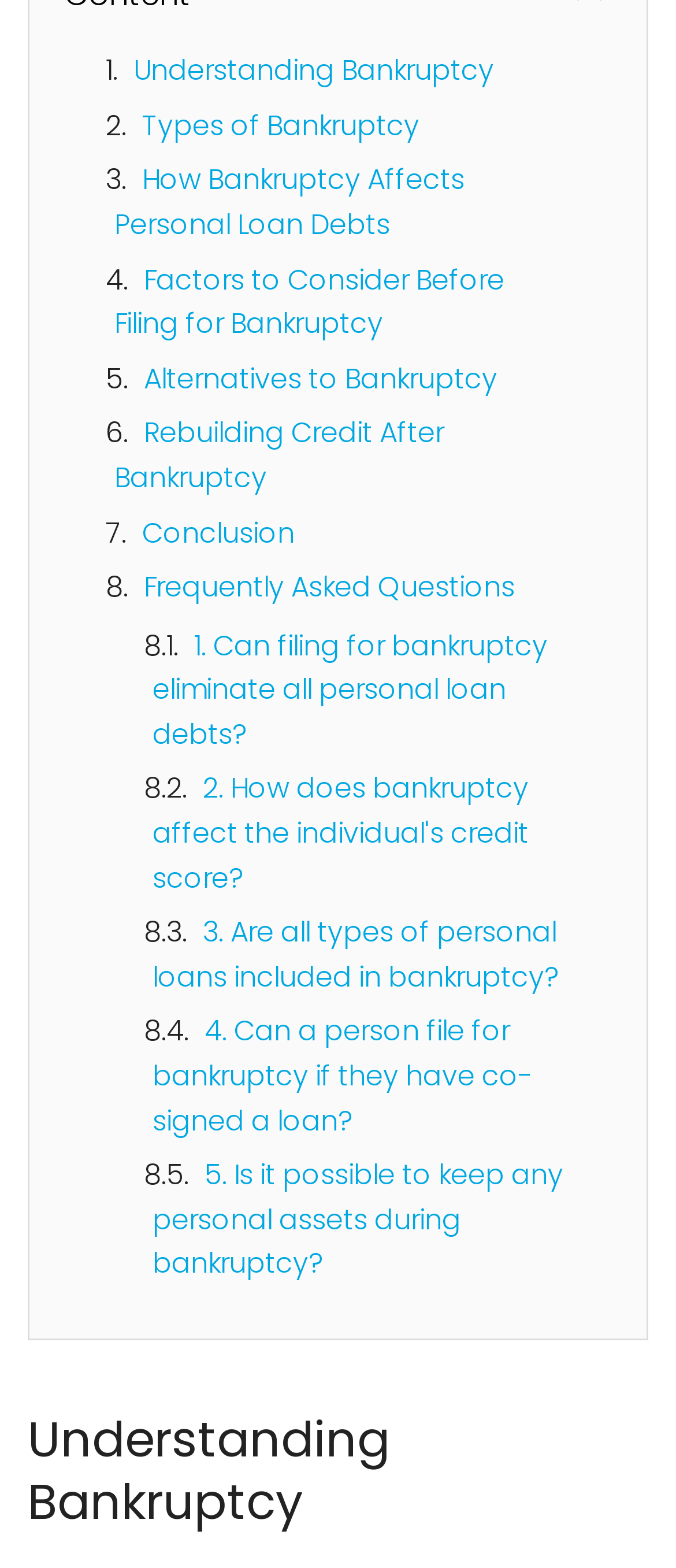What is the topic of the first link?
Using the image as a reference, answer with just one word or a short phrase.

Understanding Bankruptcy